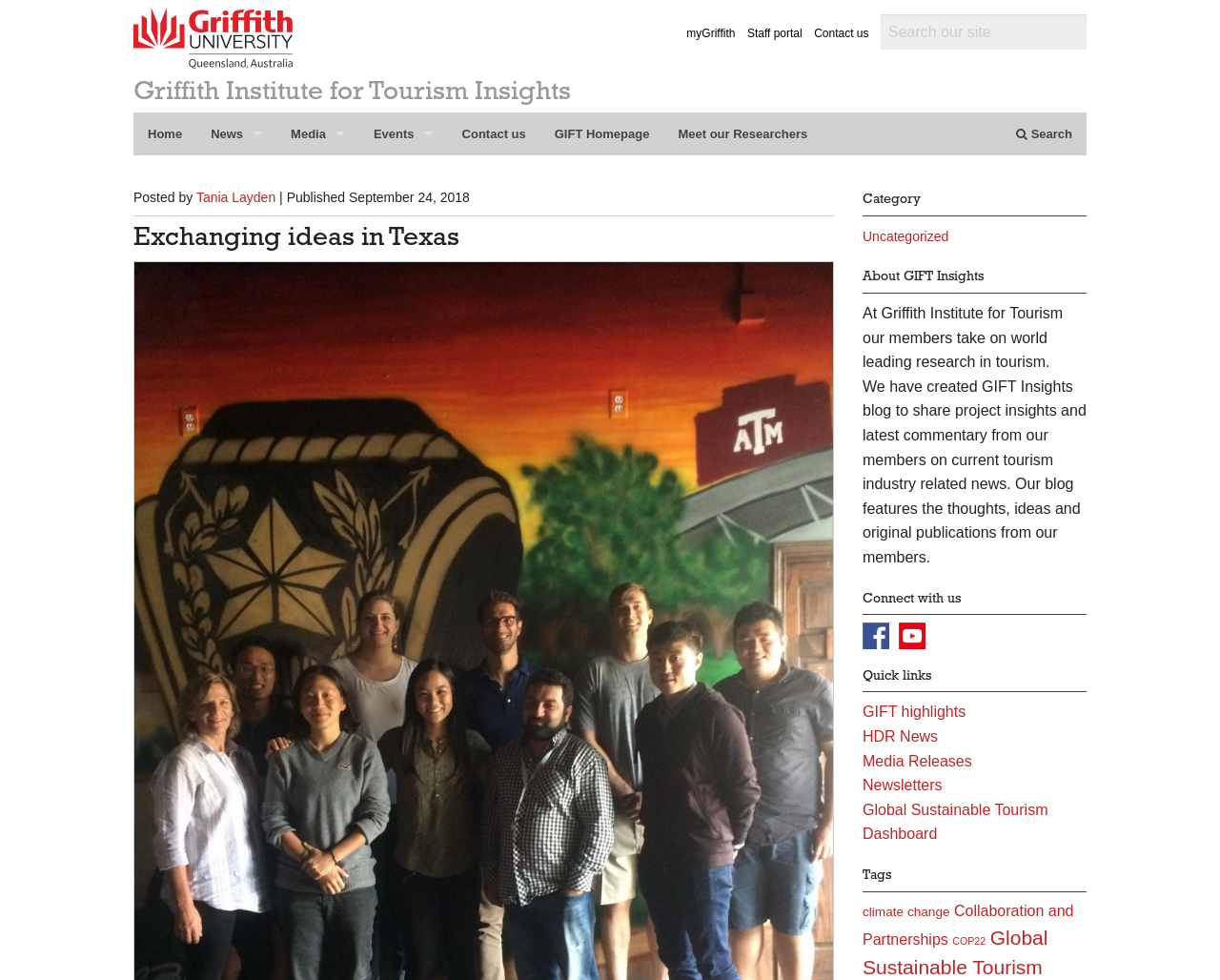How can users connect with the institute?
Could you answer the question in a detailed manner, providing as much information as possible?

The webpage has a section titled 'Connect with us' with links to social media platforms, indicating that users can connect with the institute through these platforms.